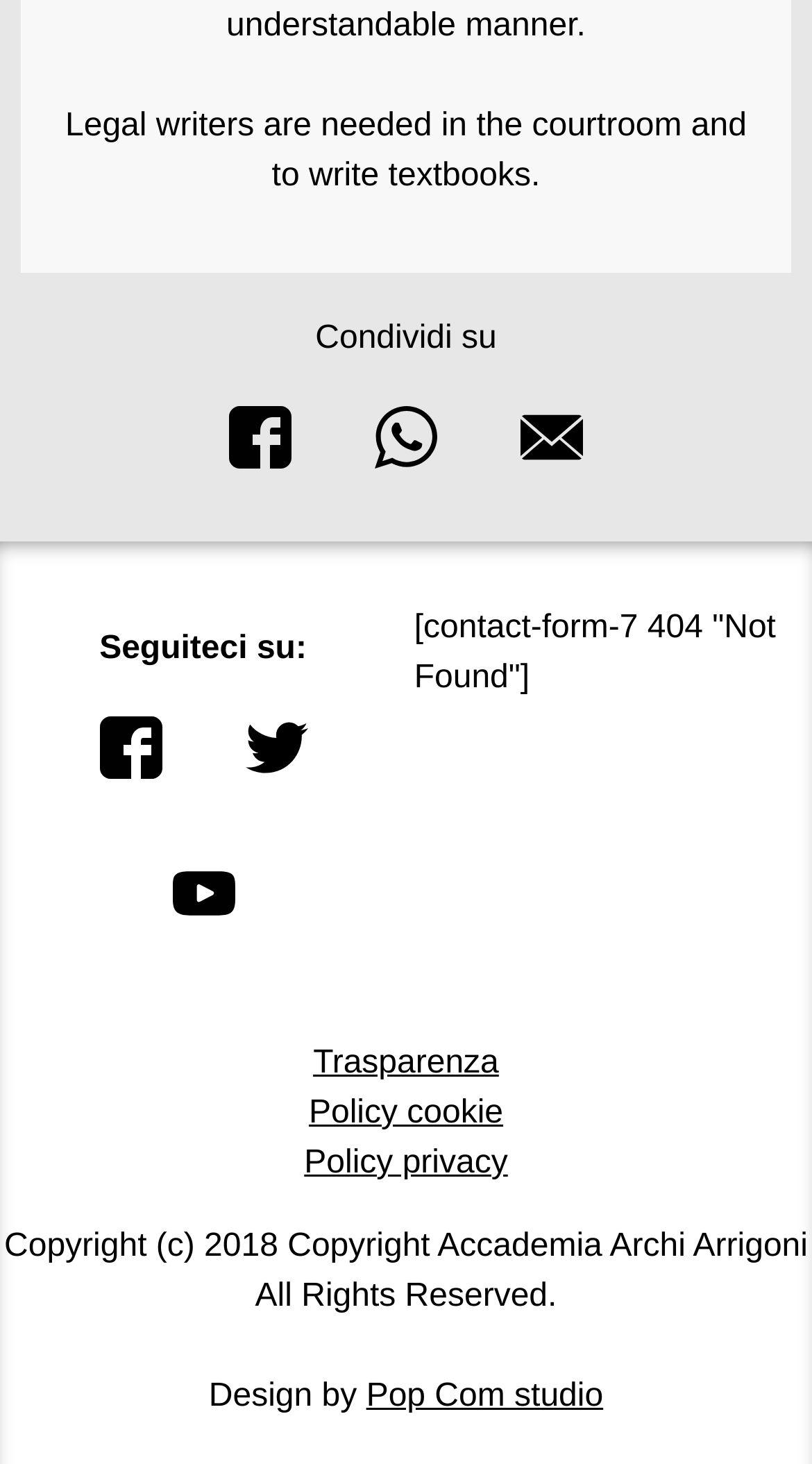Given the element description, predict the bounding box coordinates in the format (top-left x, top-left y, bottom-right x, bottom-right y). Make sure all values are between 0 and 1. Here is the element description: Trasparenza

[0.386, 0.714, 0.614, 0.738]